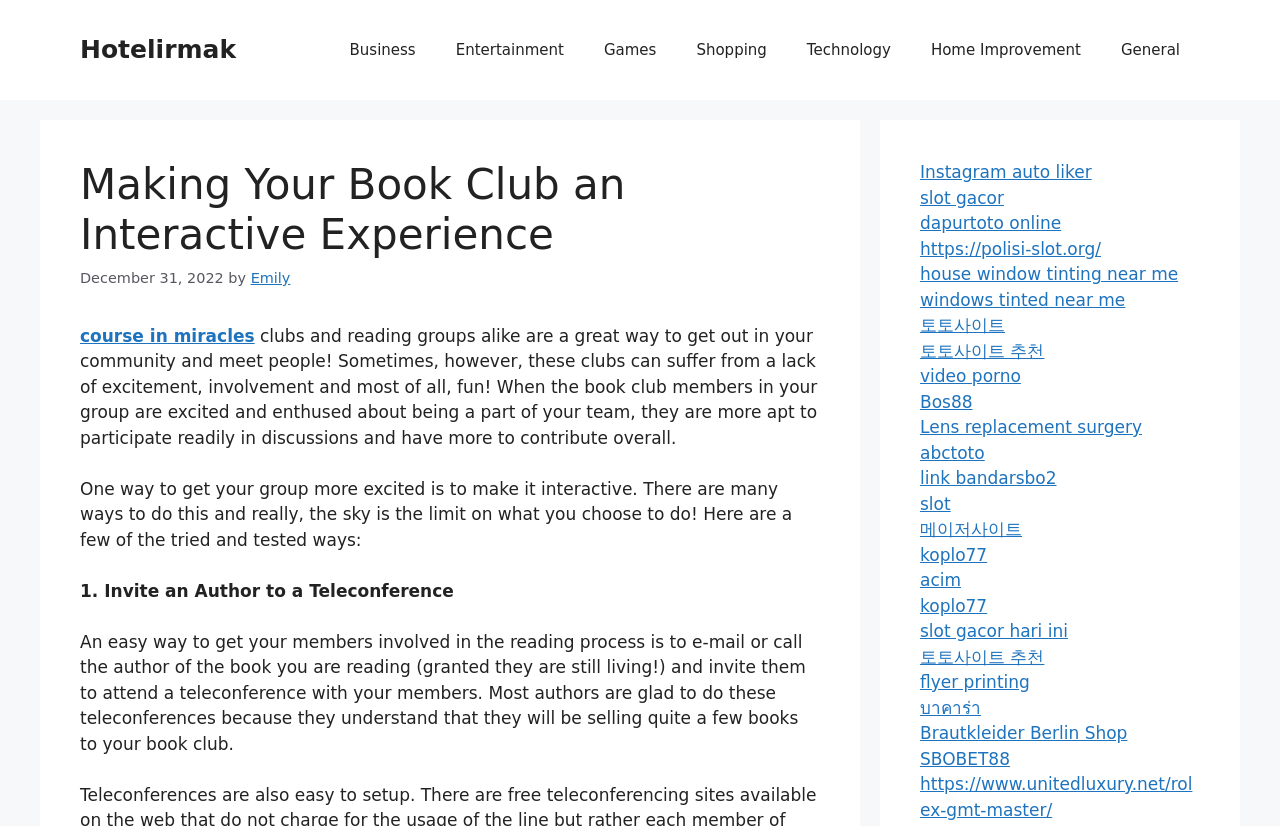Identify the bounding box coordinates of the element to click to follow this instruction: 'Read the article about making your book club interactive'. Ensure the coordinates are four float values between 0 and 1, provided as [left, top, right, bottom].

[0.062, 0.194, 0.641, 0.316]